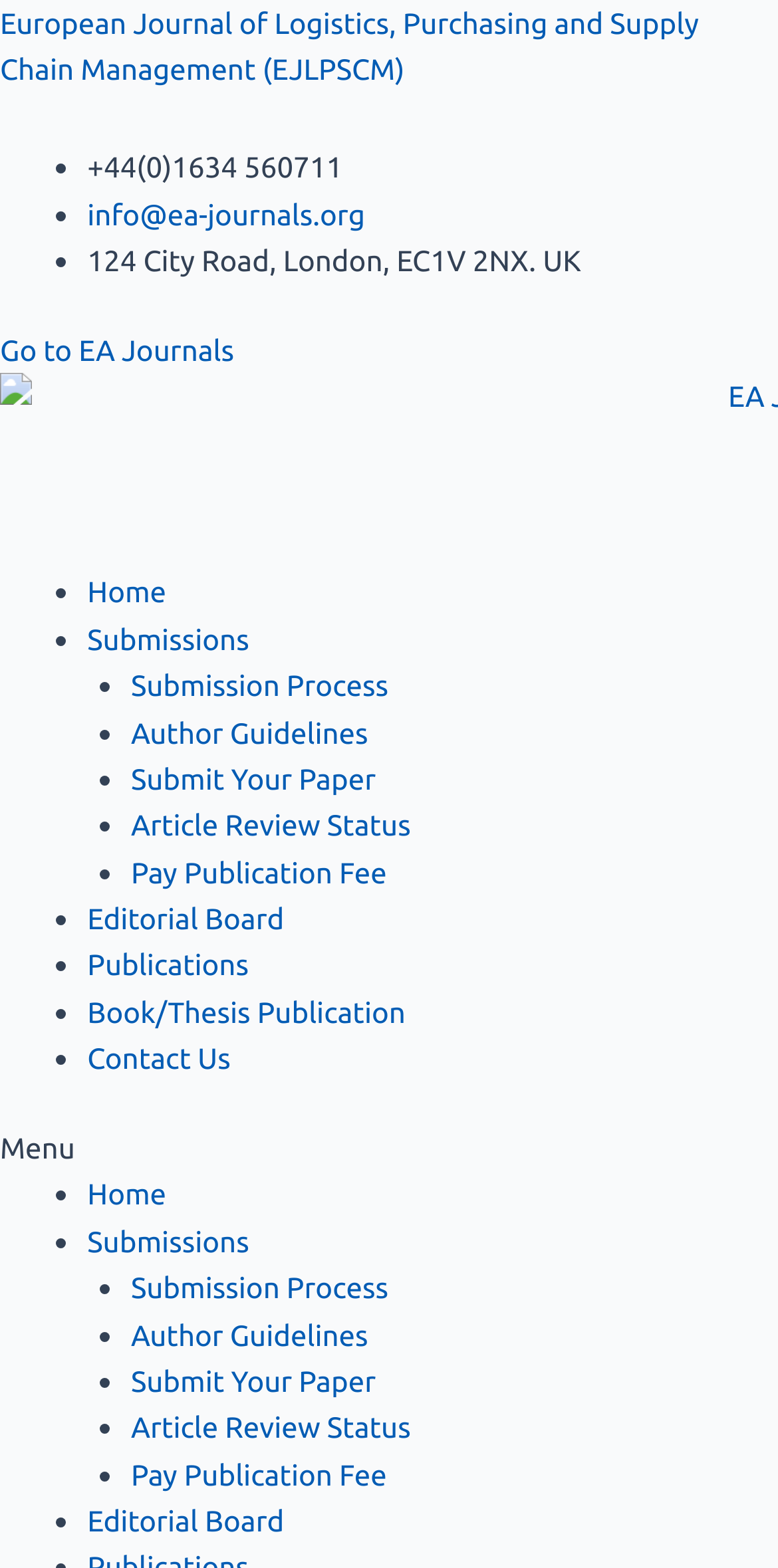How many contact methods are provided?
Based on the image, answer the question in a detailed manner.

I counted the number of contact methods provided on the webpage, which are phone number, email, and address.